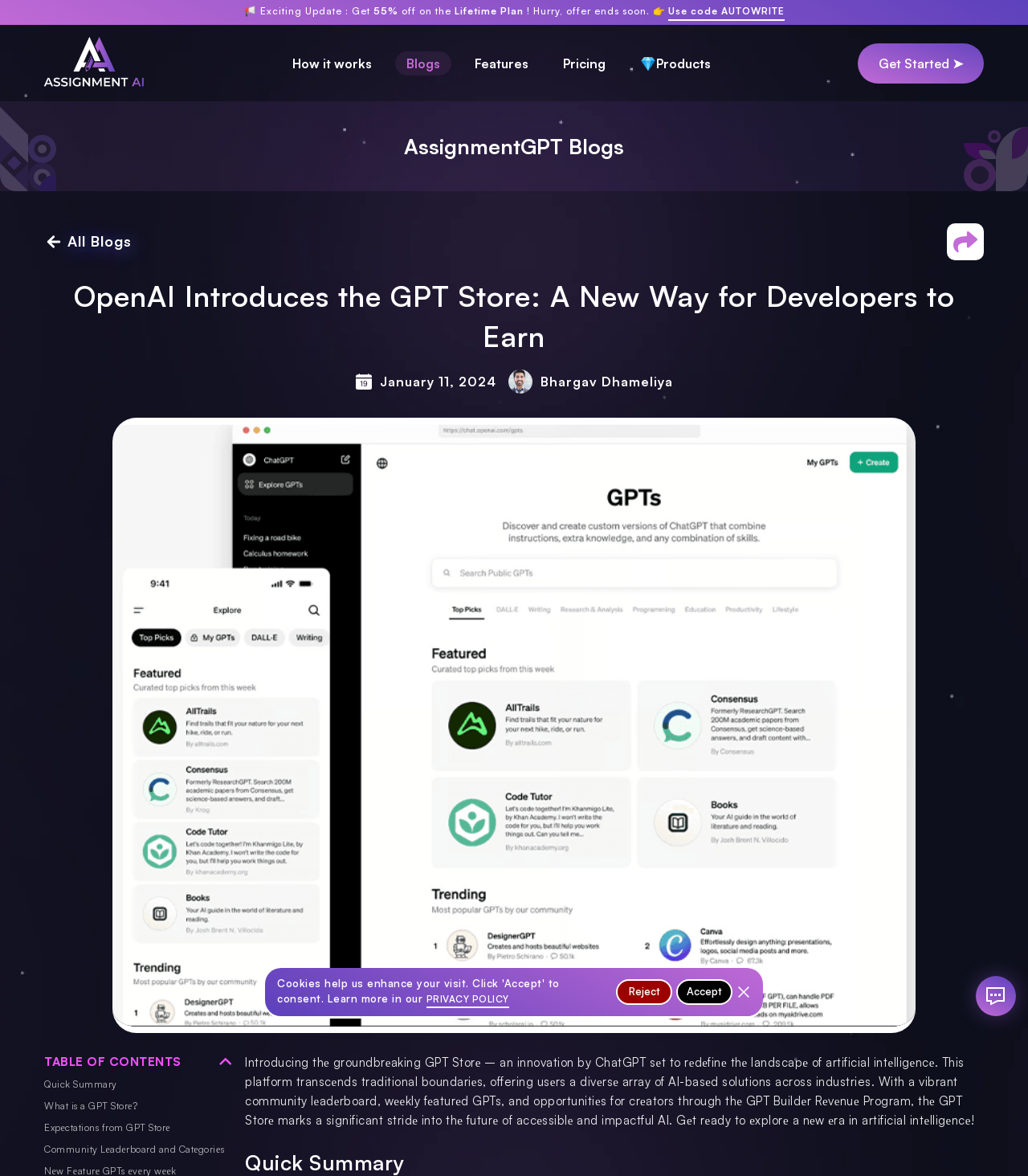What is the name of the blog section?
Using the image as a reference, answer the question in detail.

The name of the blog section is mentioned in the region element with the heading 'AssignmentGPT Blogs' and an image with the same name.